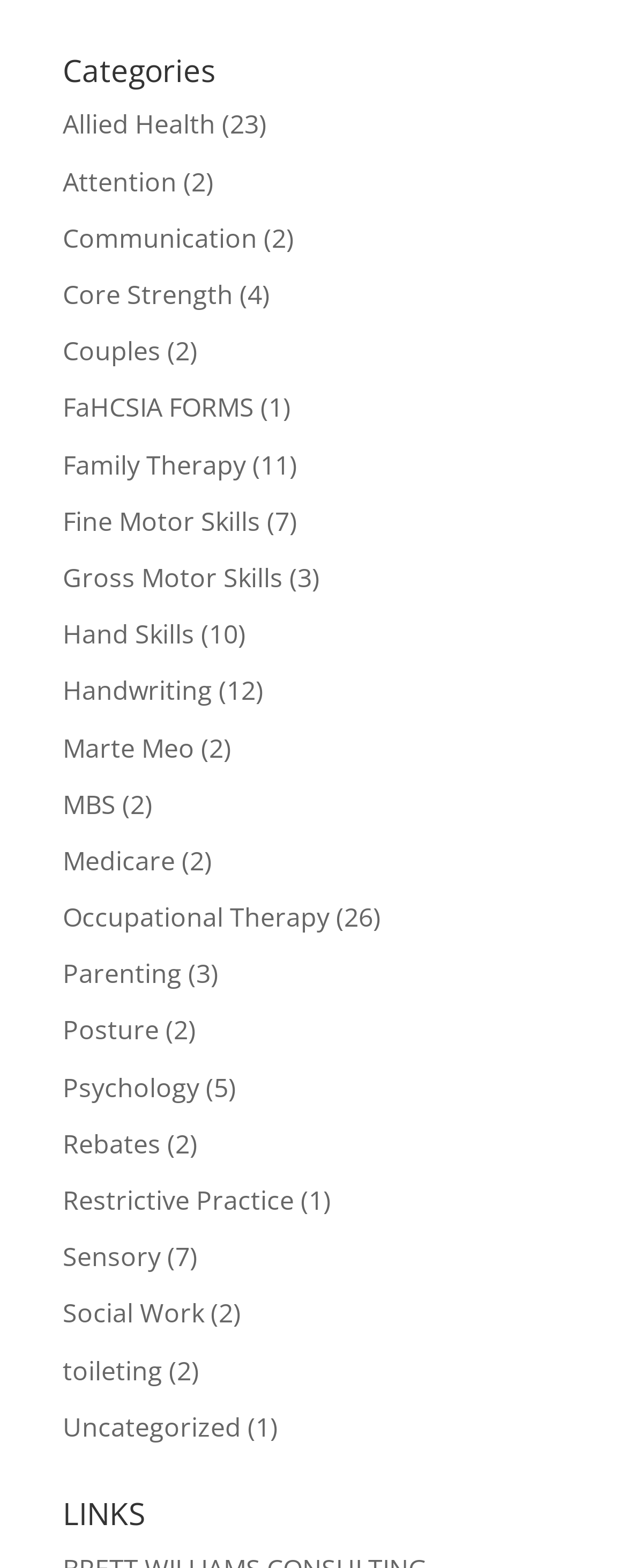Locate the bounding box coordinates of the item that should be clicked to fulfill the instruction: "Browse Social Work".

[0.1, 0.826, 0.326, 0.849]